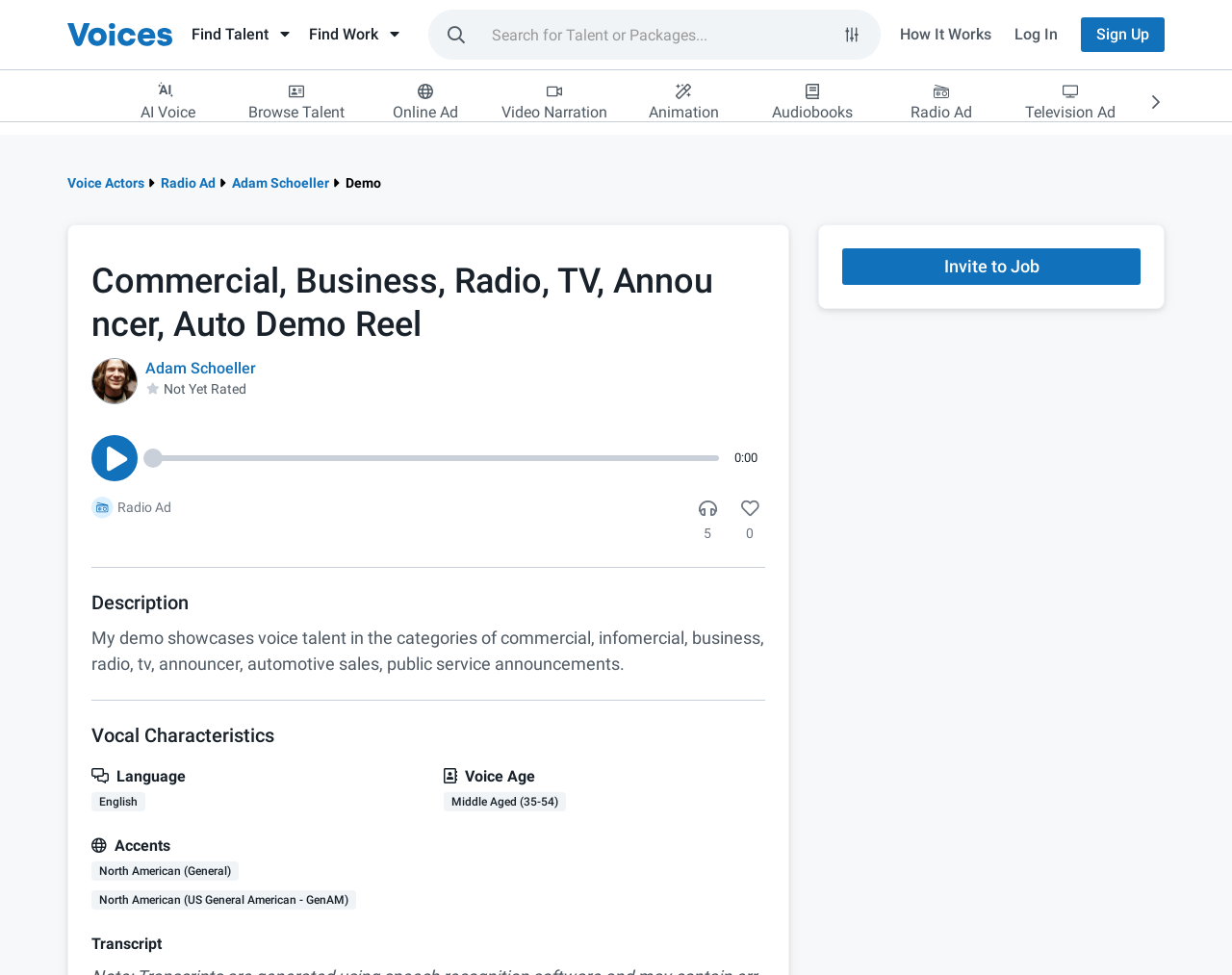What can be done with the voice talent?
Could you answer the question in a detailed manner, providing as much information as possible?

Based on the webpage content, specifically the button 'Invite to Job', it can be inferred that the voice talent can be invited to a job or project.